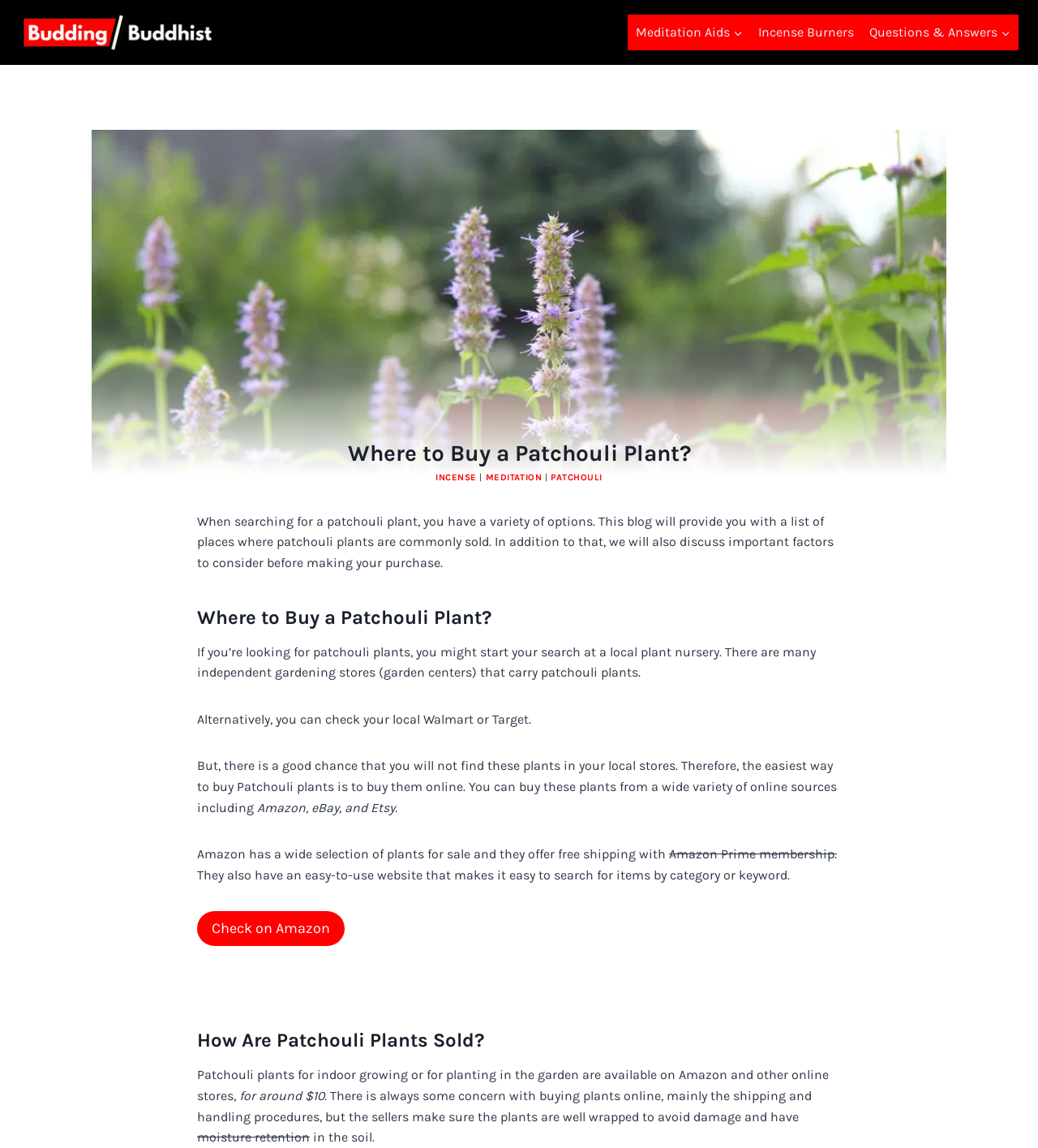Generate the text content of the main headline of the webpage.

Where to Buy a Patchouli Plant?